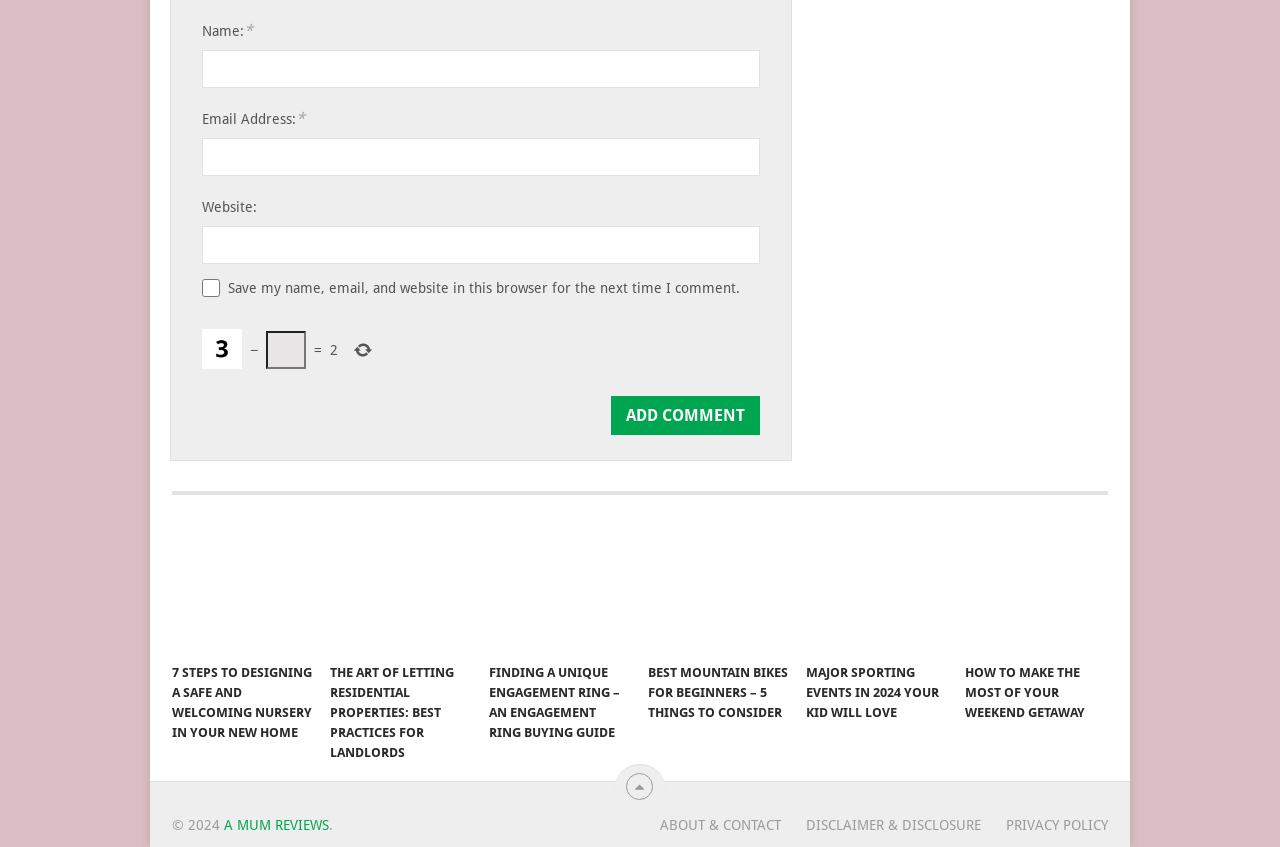How many article links are there?
Answer the question with a single word or phrase derived from the image.

5